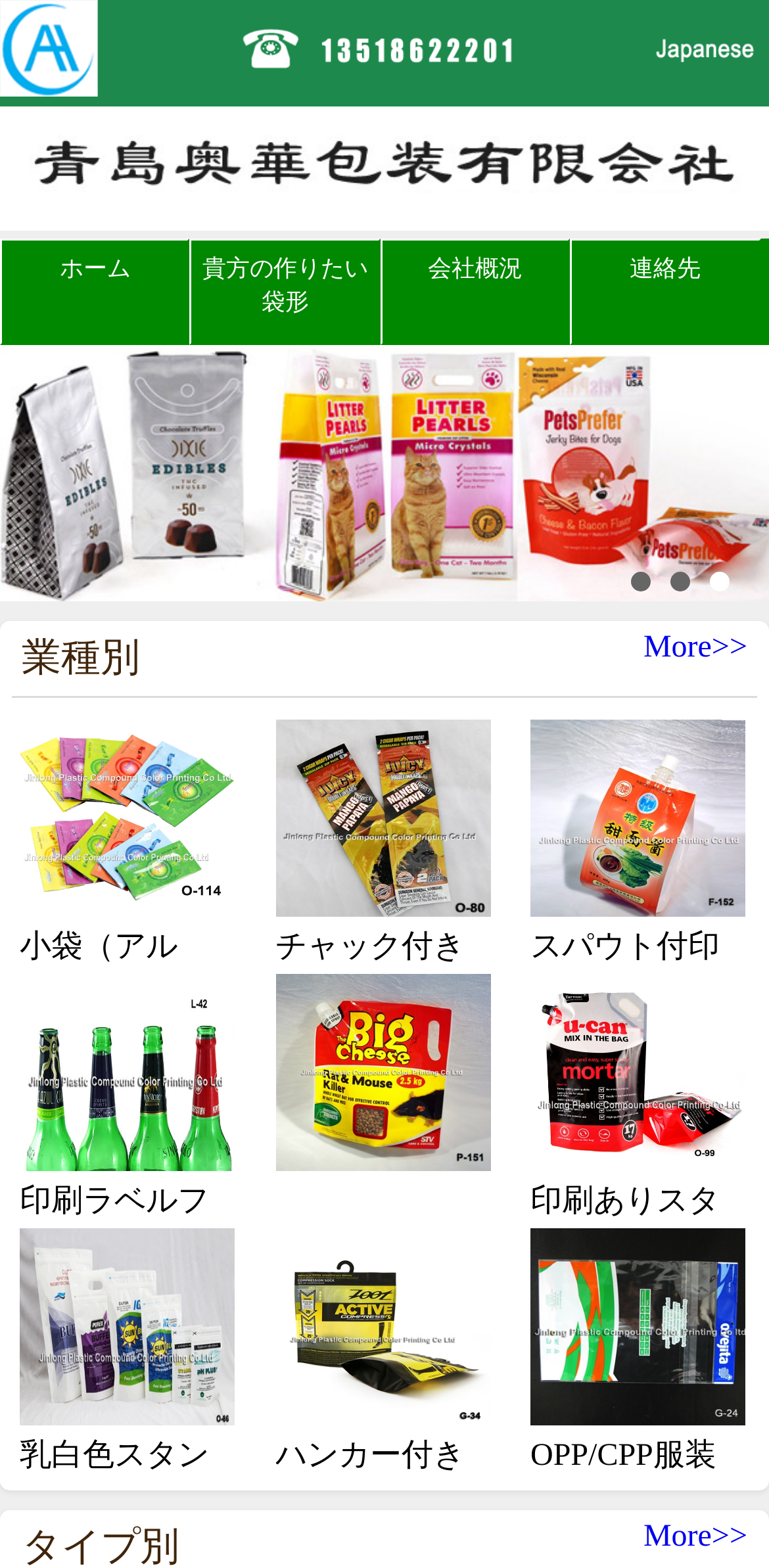How many products are listed on the first page?
Please answer the question as detailed as possible based on the image.

I counted the product links on the webpage, and there are 12 products listed, each with an image and a text description.